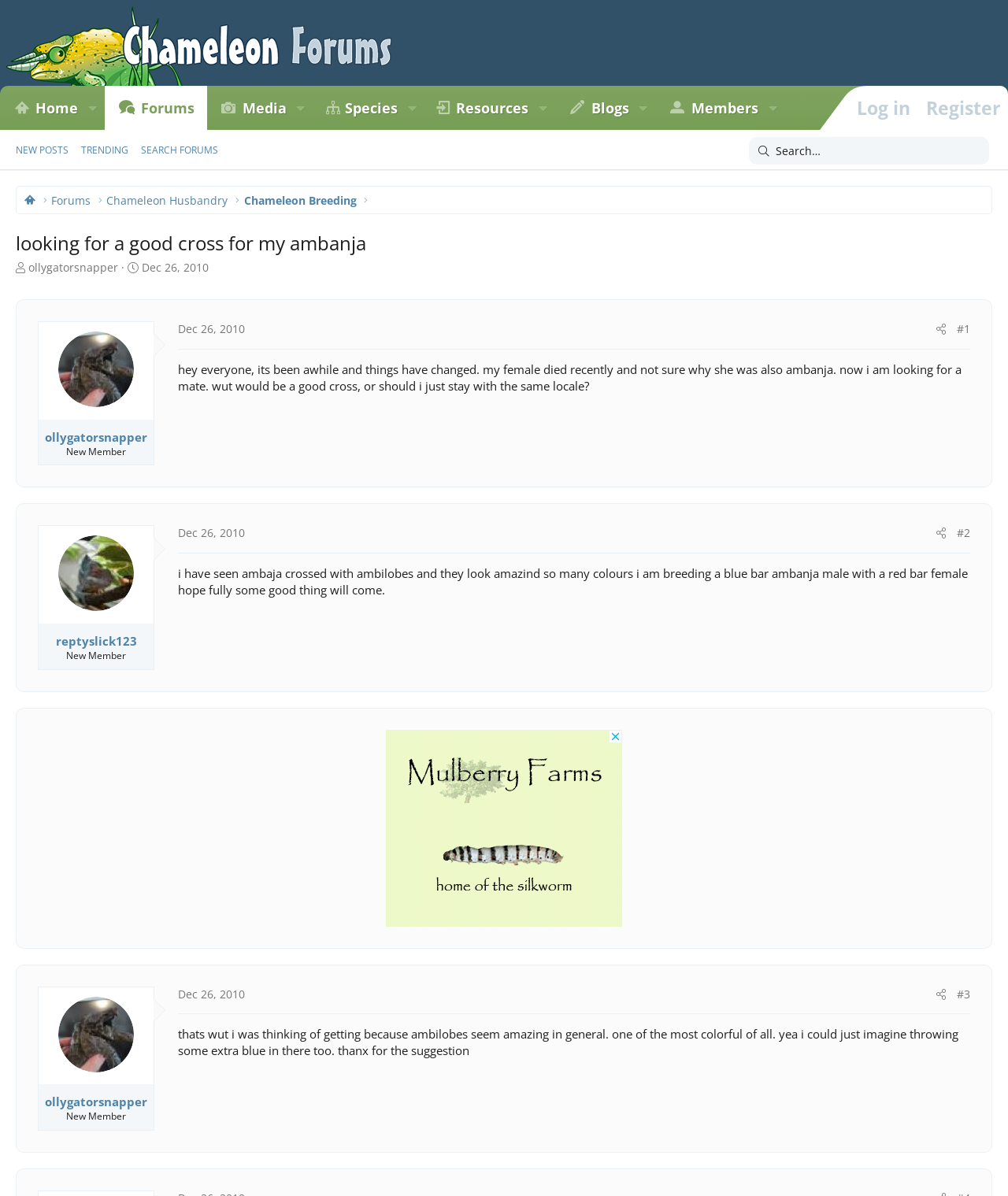Answer briefly with one word or phrase:
How many posts are in the thread?

3